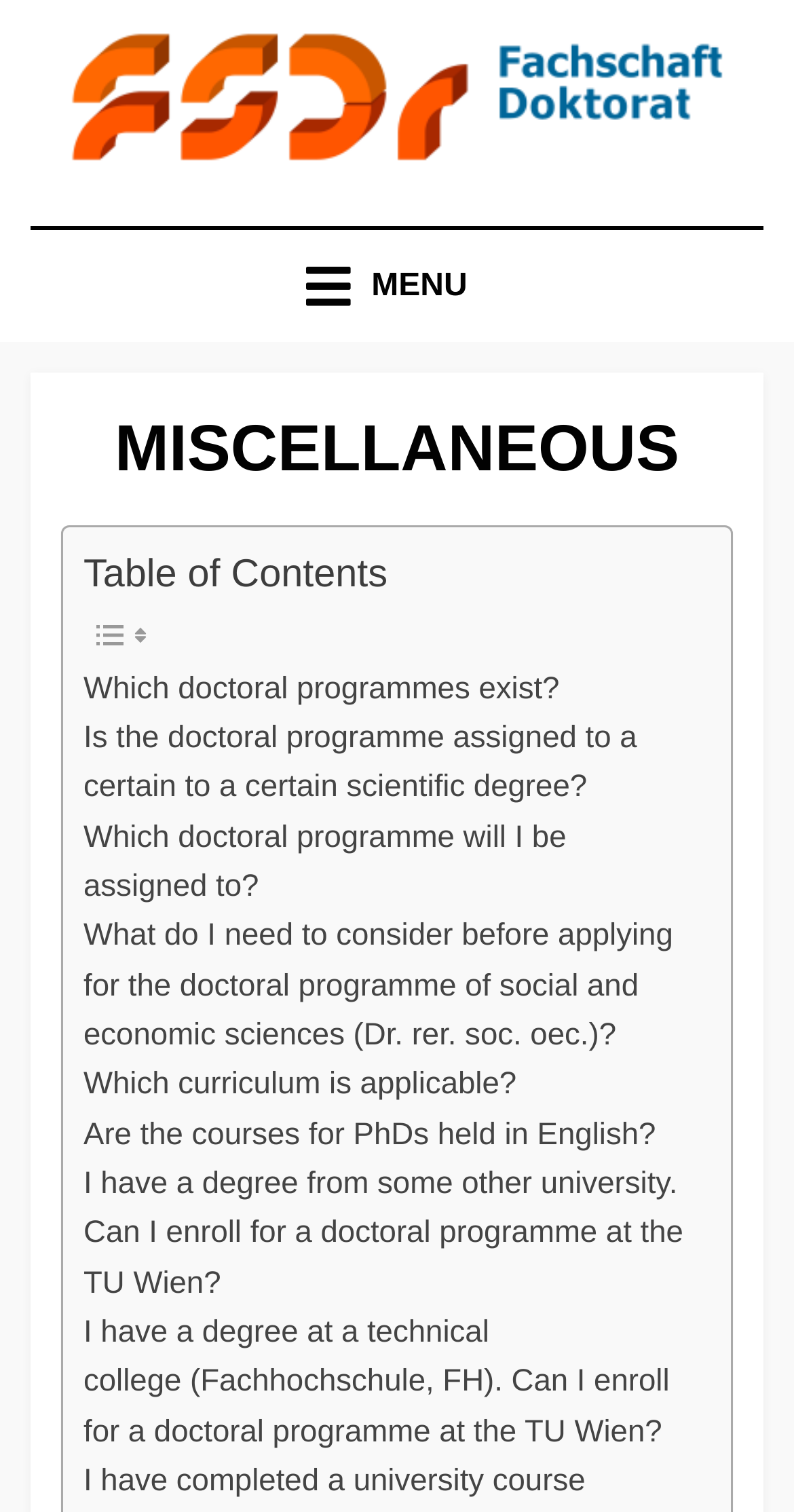Please respond to the question using a single word or phrase:
What is the title of the header?

MISCELLANEOUS